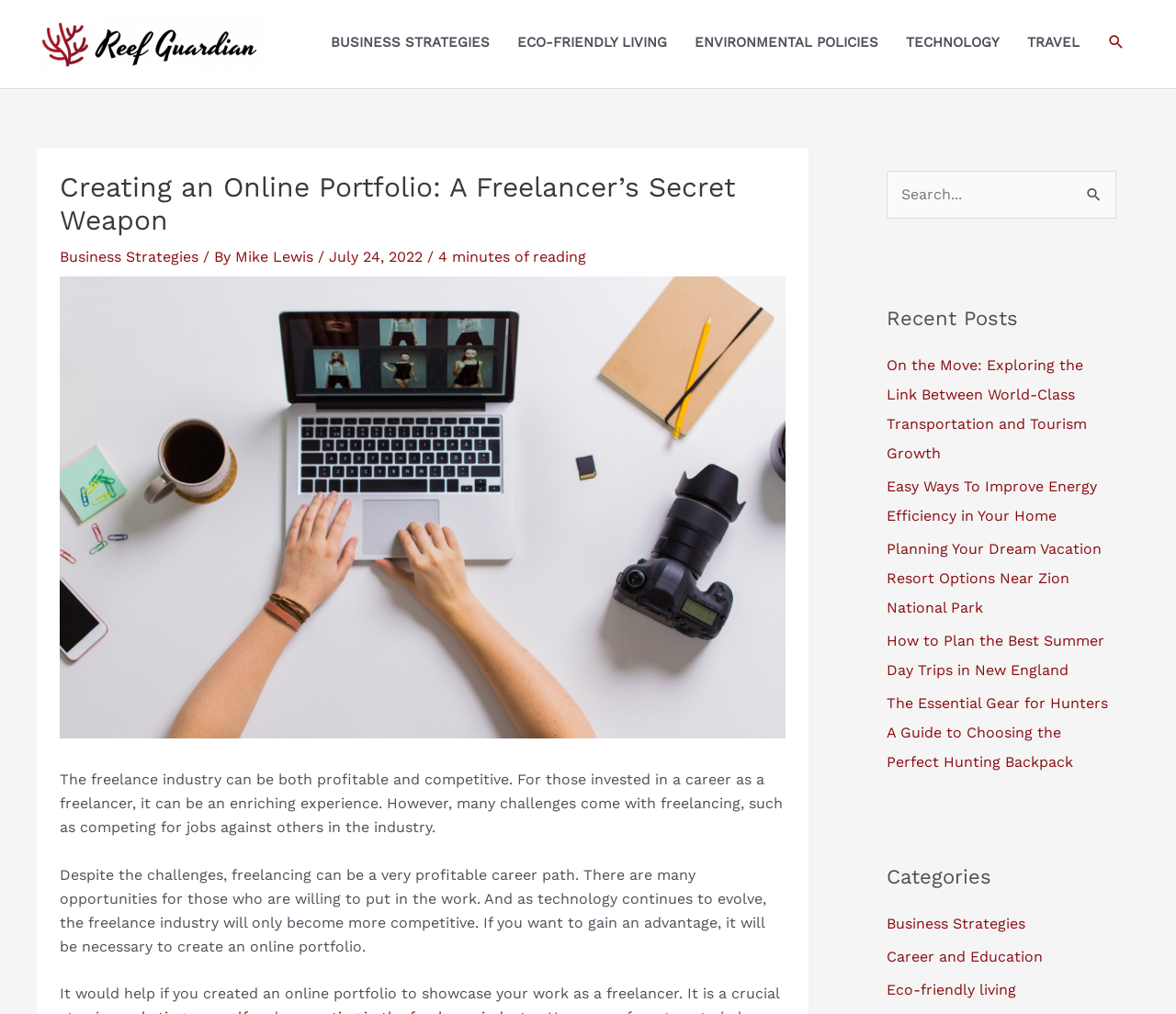Answer the following in one word or a short phrase: 
What is the logo of the website?

Reef Guardian